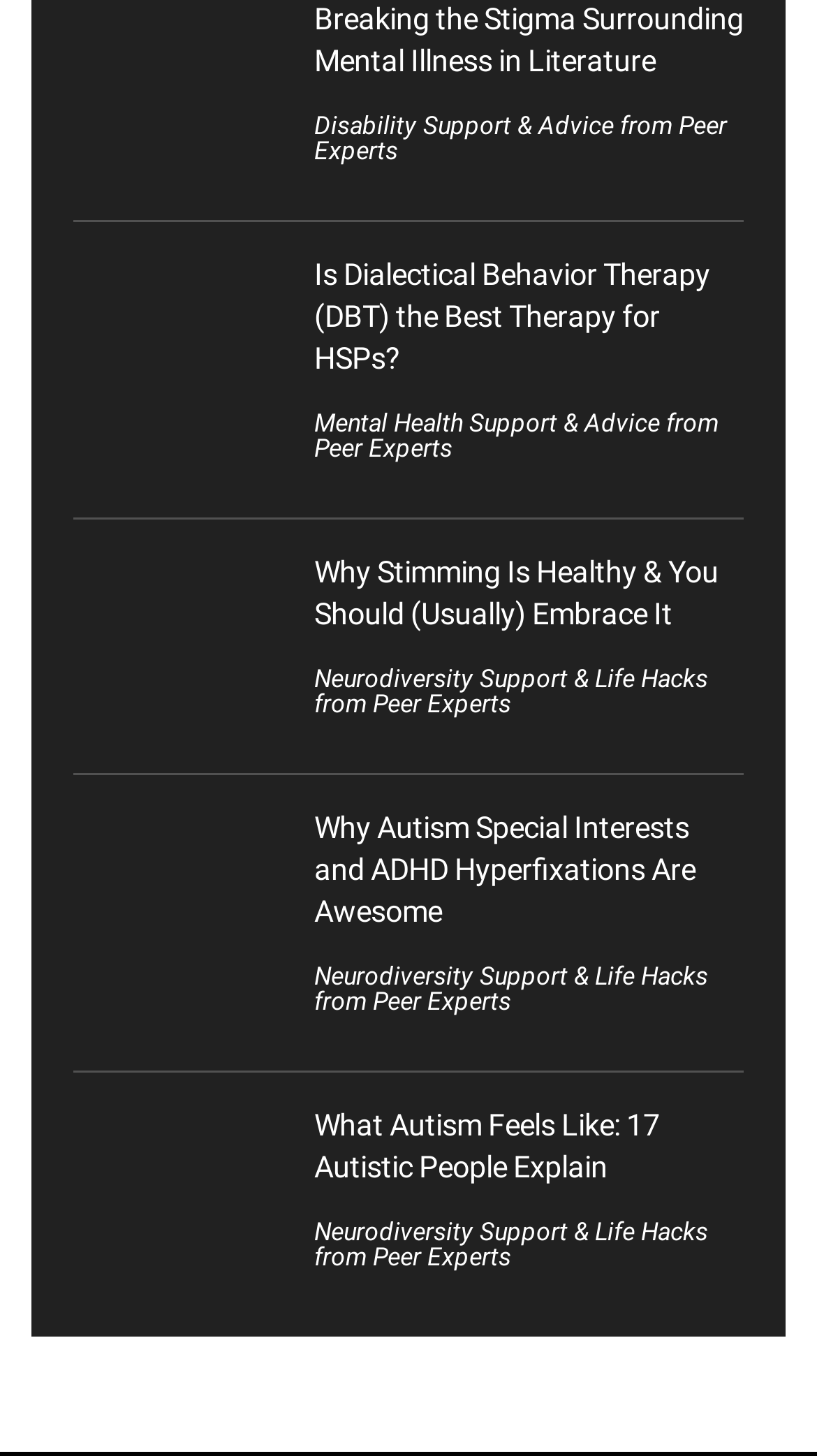Highlight the bounding box coordinates of the region I should click on to meet the following instruction: "Get neurodiversity support and life hacks".

[0.385, 0.929, 0.867, 0.966]